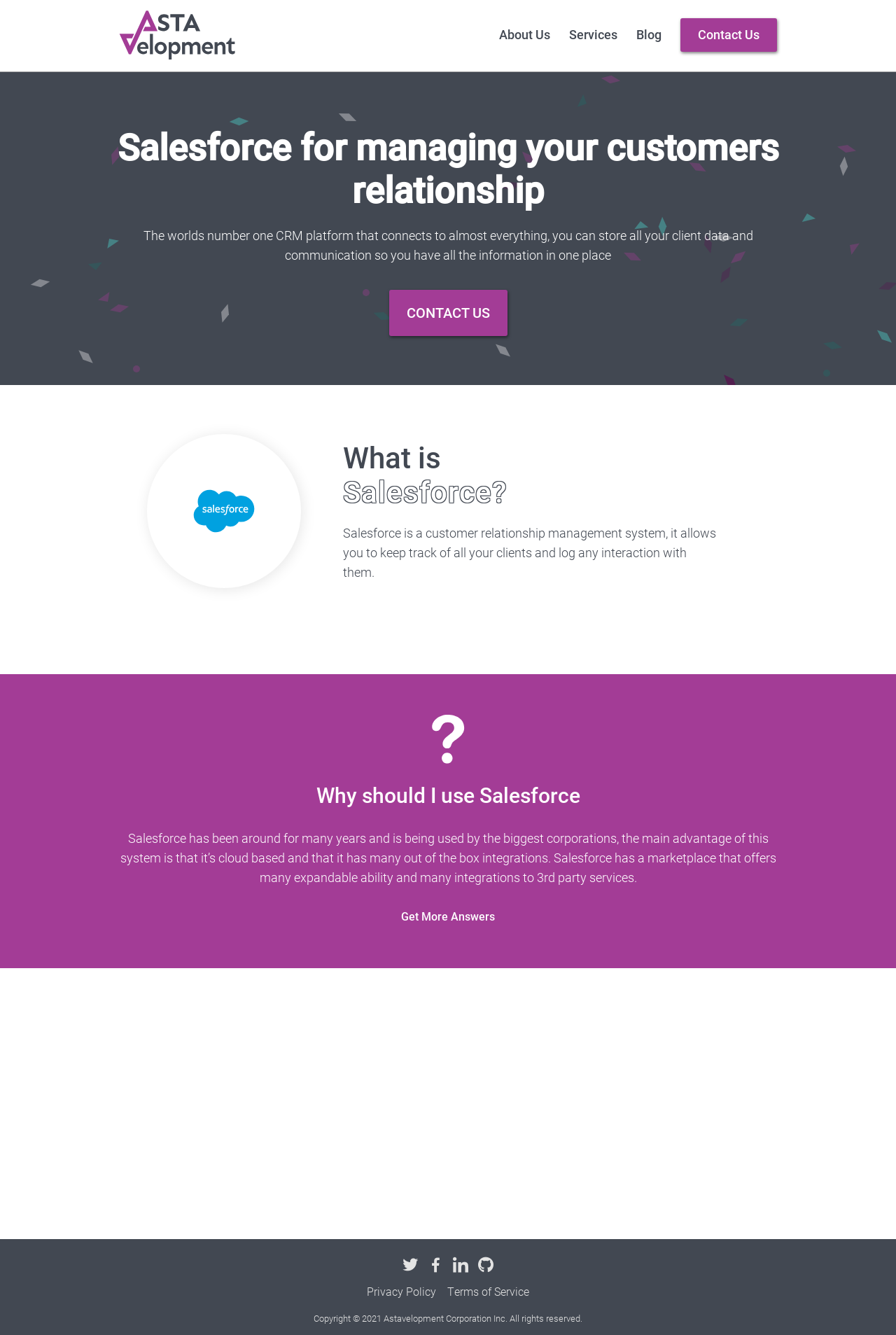Provide the bounding box coordinates of the HTML element this sentence describes: "title="Facebook"". The bounding box coordinates consist of four float numbers between 0 and 1, i.e., [left, top, right, bottom].

[0.478, 0.942, 0.494, 0.953]